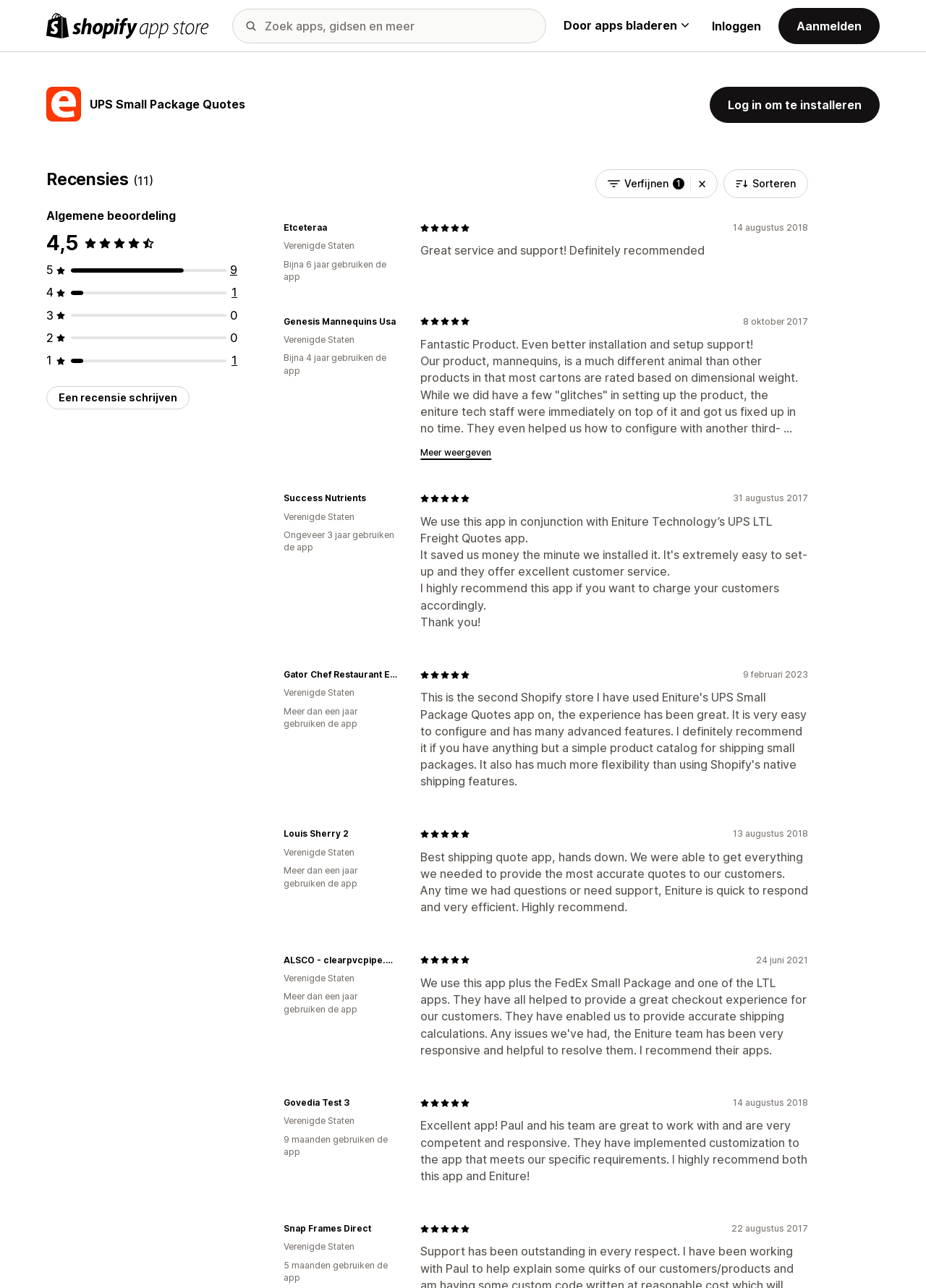Find and extract the text of the primary heading on the webpage.

UPS Small Package Quotes